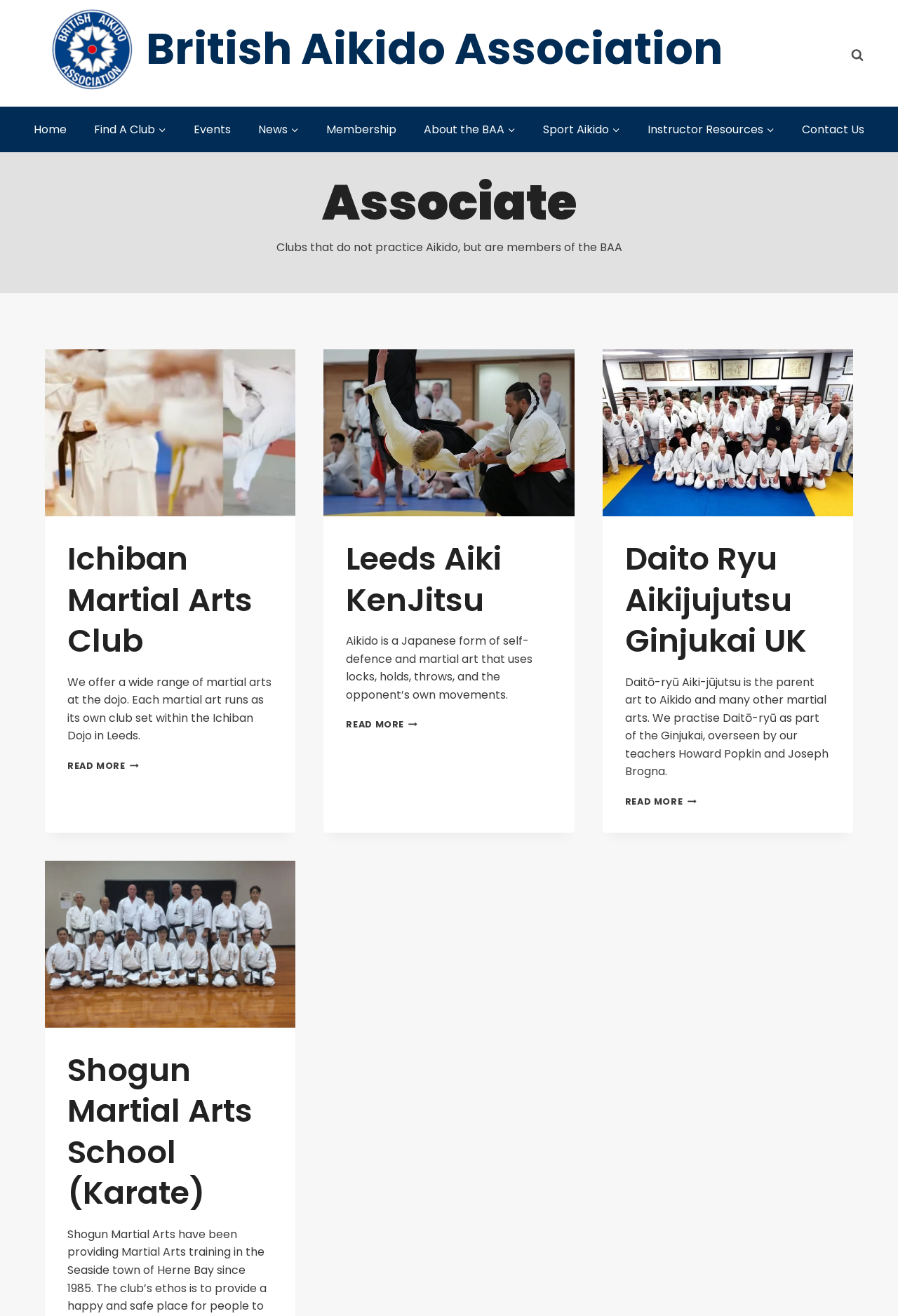Find and specify the bounding box coordinates that correspond to the clickable region for the instruction: "Search for a club".

[0.941, 0.032, 0.969, 0.051]